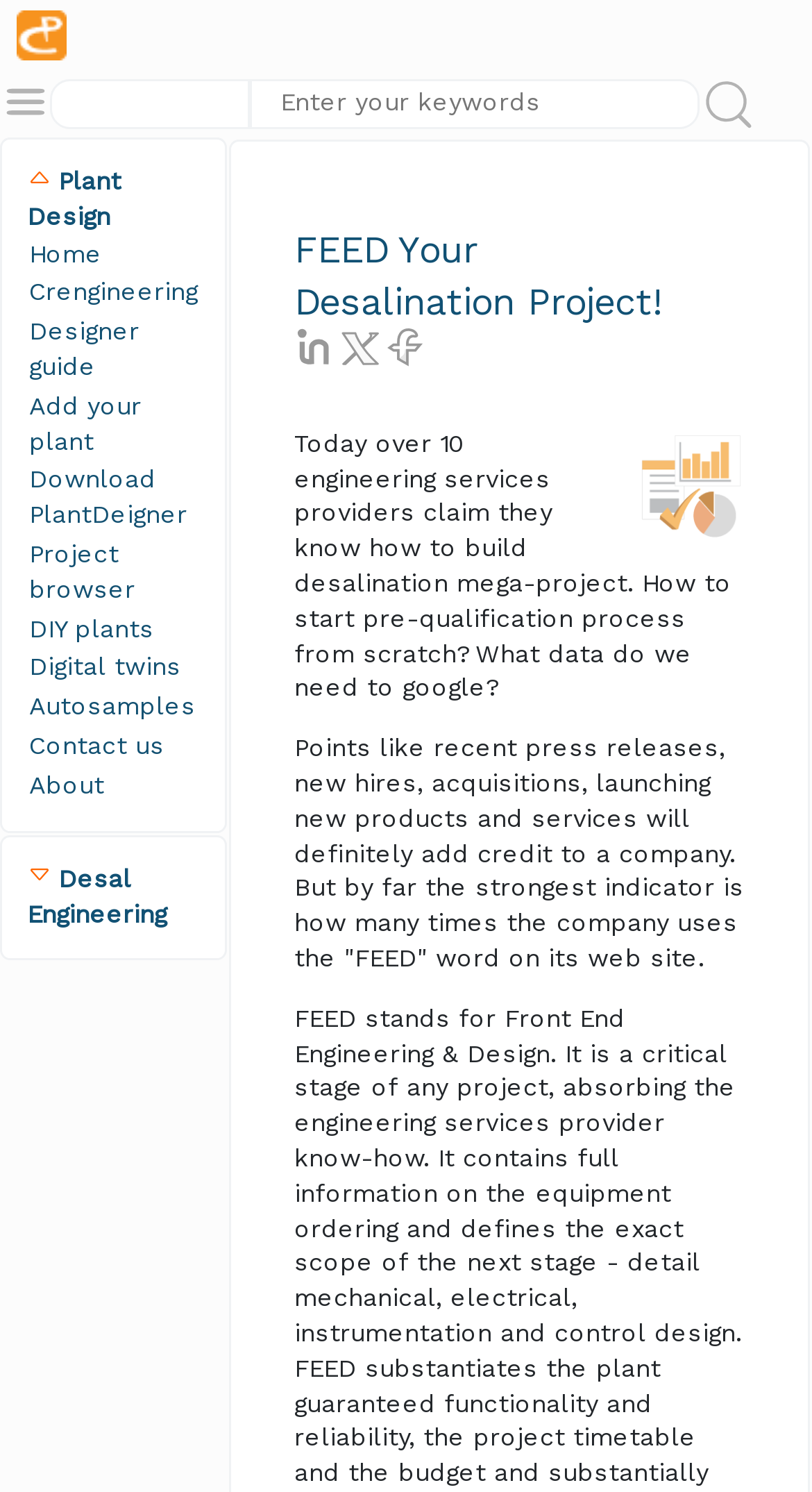Indicate the bounding box coordinates of the element that must be clicked to execute the instruction: "Search for desalination project". The coordinates should be given as four float numbers between 0 and 1, i.e., [left, top, right, bottom].

[0.062, 0.053, 0.308, 0.086]